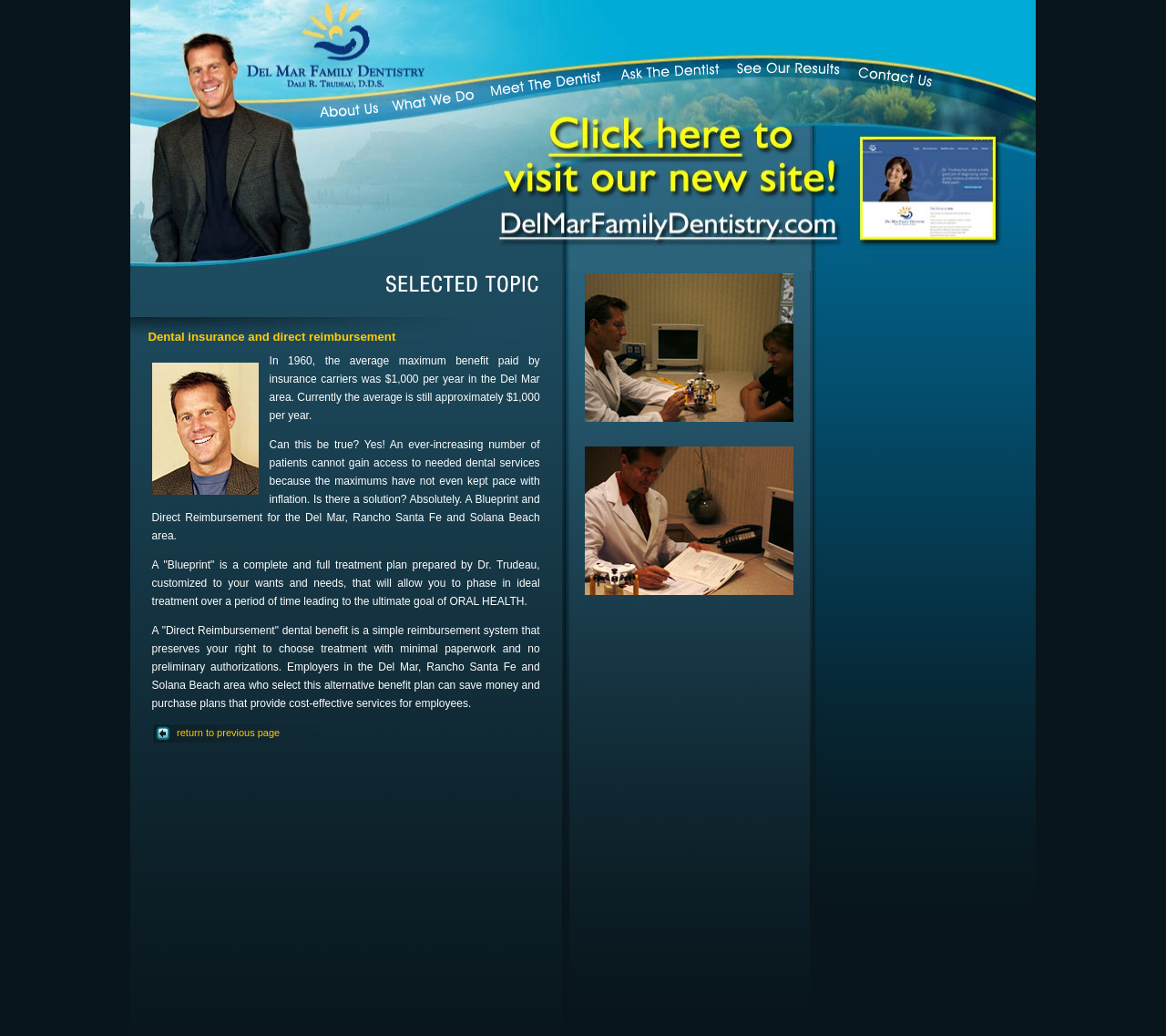What is the topic of the main content?
Look at the image and respond with a one-word or short-phrase answer.

Dental insurance